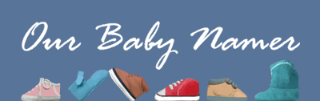What type of font is used for the text?
Please look at the screenshot and answer using one word or phrase.

Flowing script